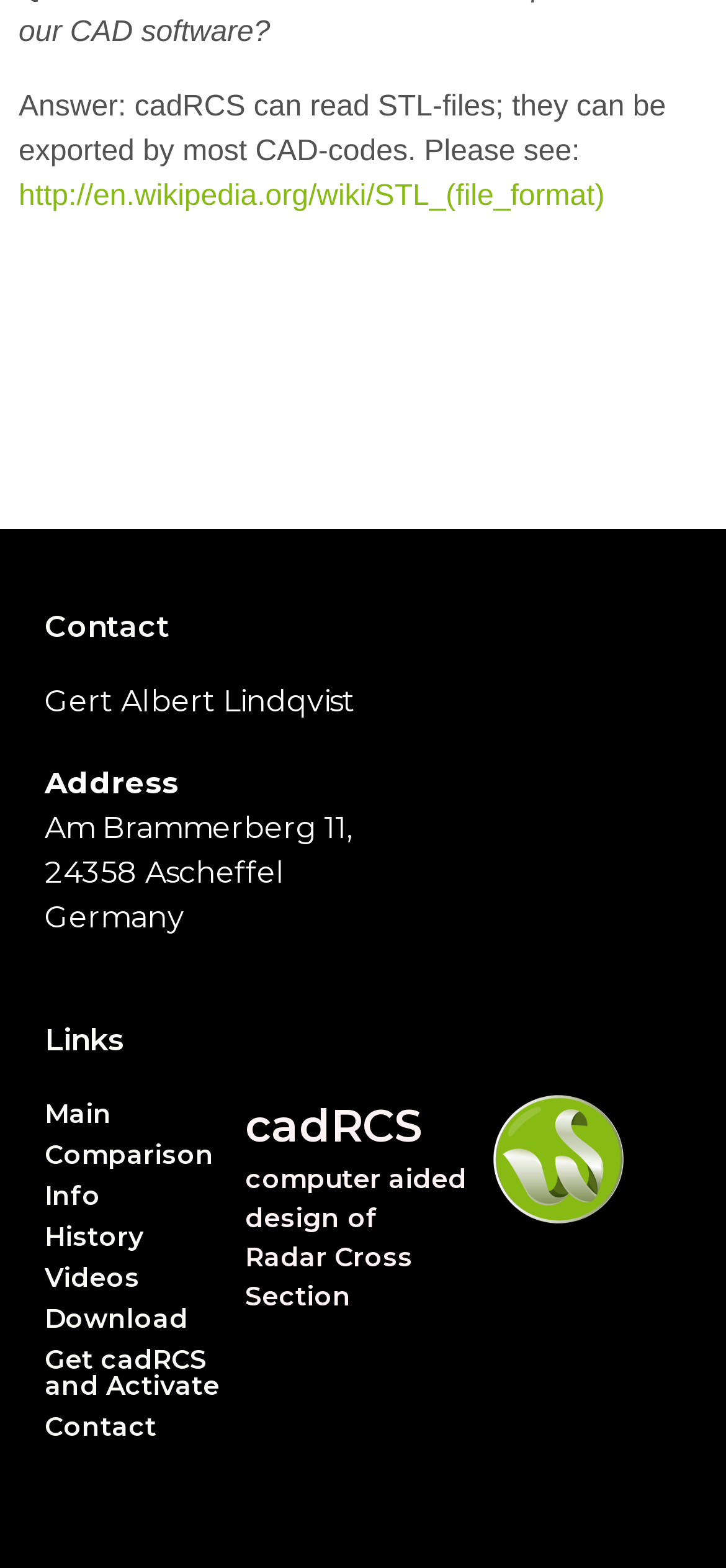Please determine the bounding box of the UI element that matches this description: Info. The coordinates should be given as (top-left x, top-left y, bottom-right x, bottom-right y), with all values between 0 and 1.

[0.062, 0.749, 0.337, 0.776]